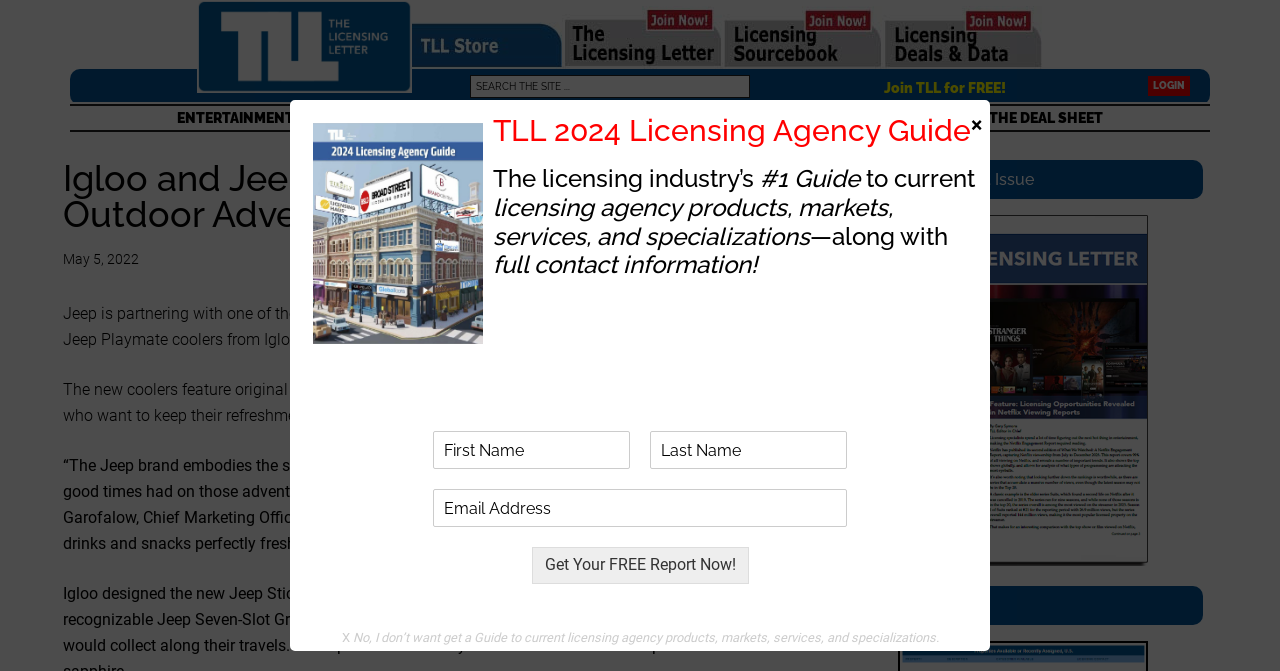Please find the bounding box for the following UI element description. Provide the coordinates in (top-left x, top-left y, bottom-right x, bottom-right y) format, with values between 0 and 1: Book Store

[0.321, 0.033, 0.439, 0.106]